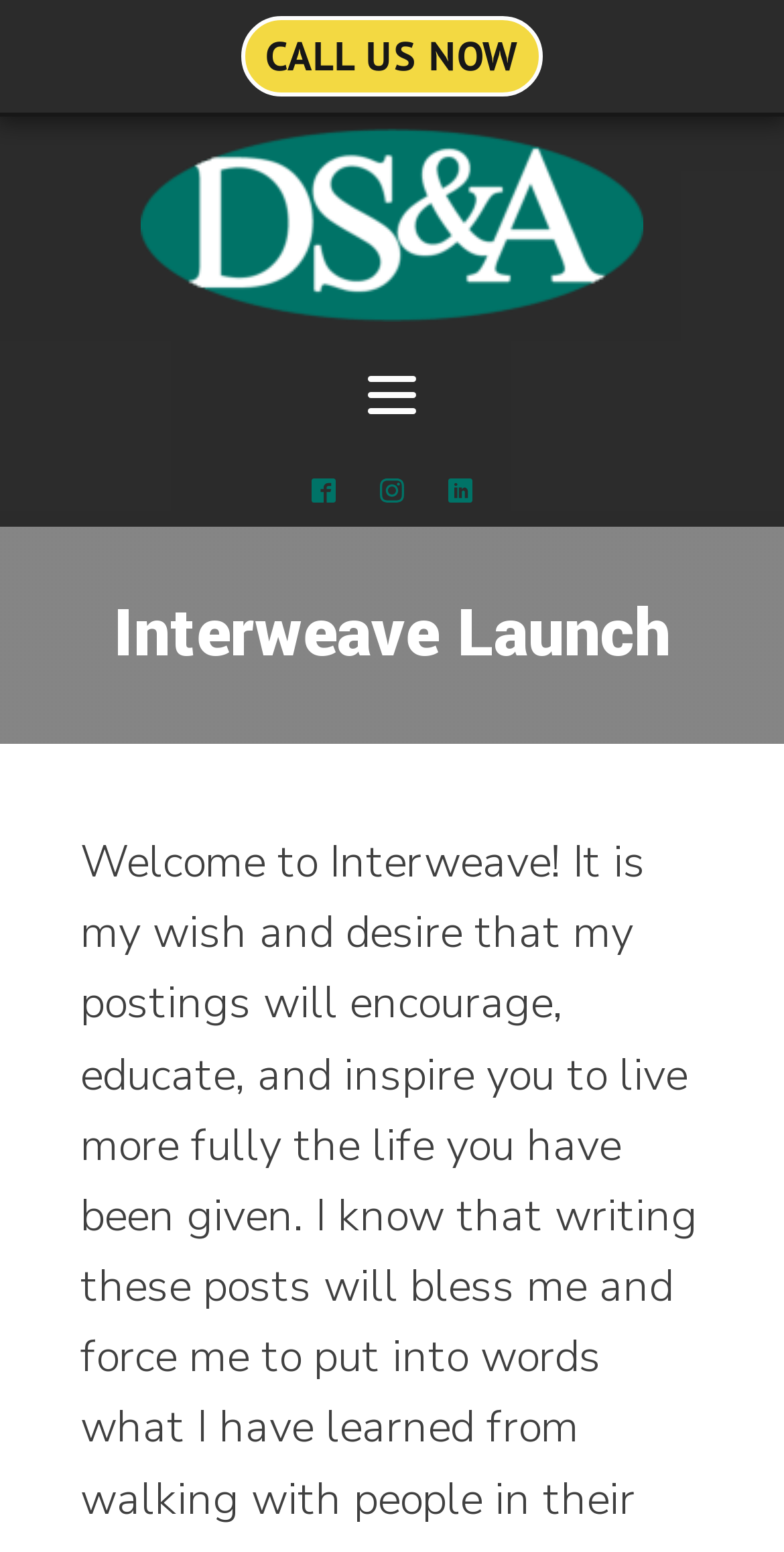Is the 'CALL US NOW' link at the top of the webpage?
Answer with a single word or phrase by referring to the visual content.

Yes